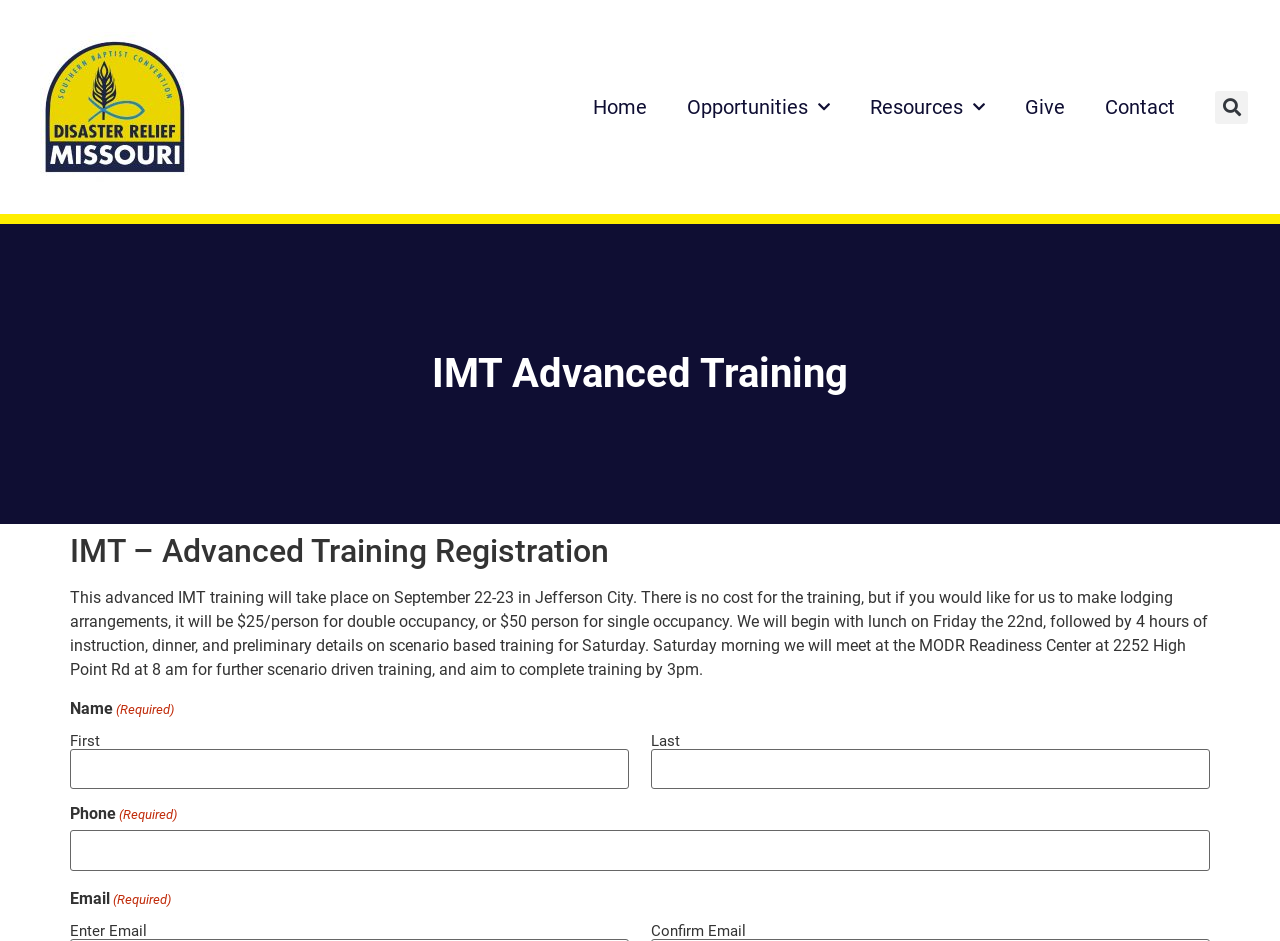Please provide a comprehensive answer to the question based on the screenshot: What is the required information for registration?

The required information for registration can be found in the form fields on the webpage. There are fields for 'First' and 'Last' name, 'Phone', and 'Email' with a note that they are required.